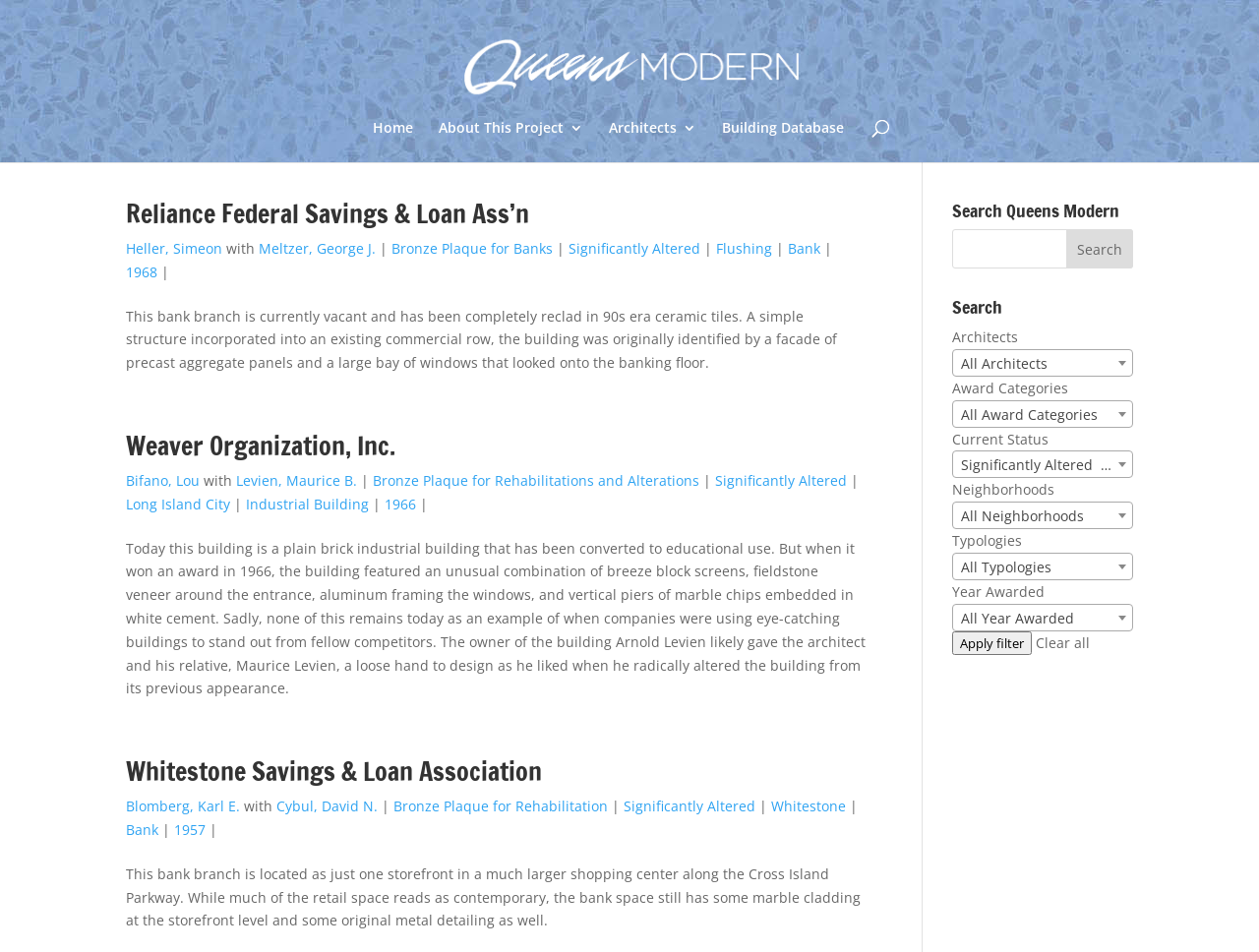What is the year the Weaver Organization, Inc. won an award?
Use the image to give a comprehensive and detailed response to the question.

The year the Weaver Organization, Inc. won an award can be found in the article section, where it is listed as '1966' with a link.